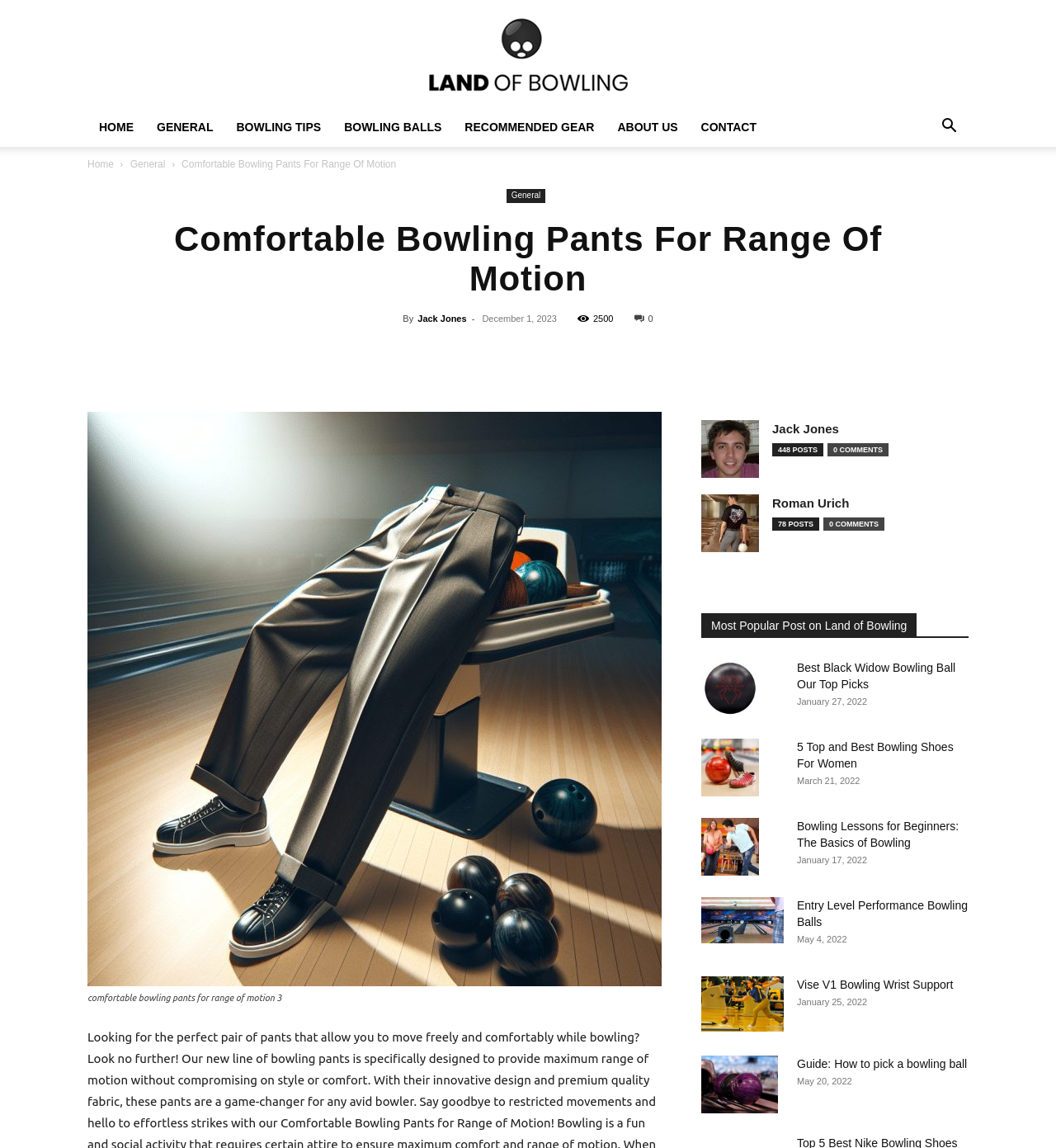Highlight the bounding box coordinates of the region I should click on to meet the following instruction: "Click on the 'HOME' link".

[0.083, 0.093, 0.138, 0.128]